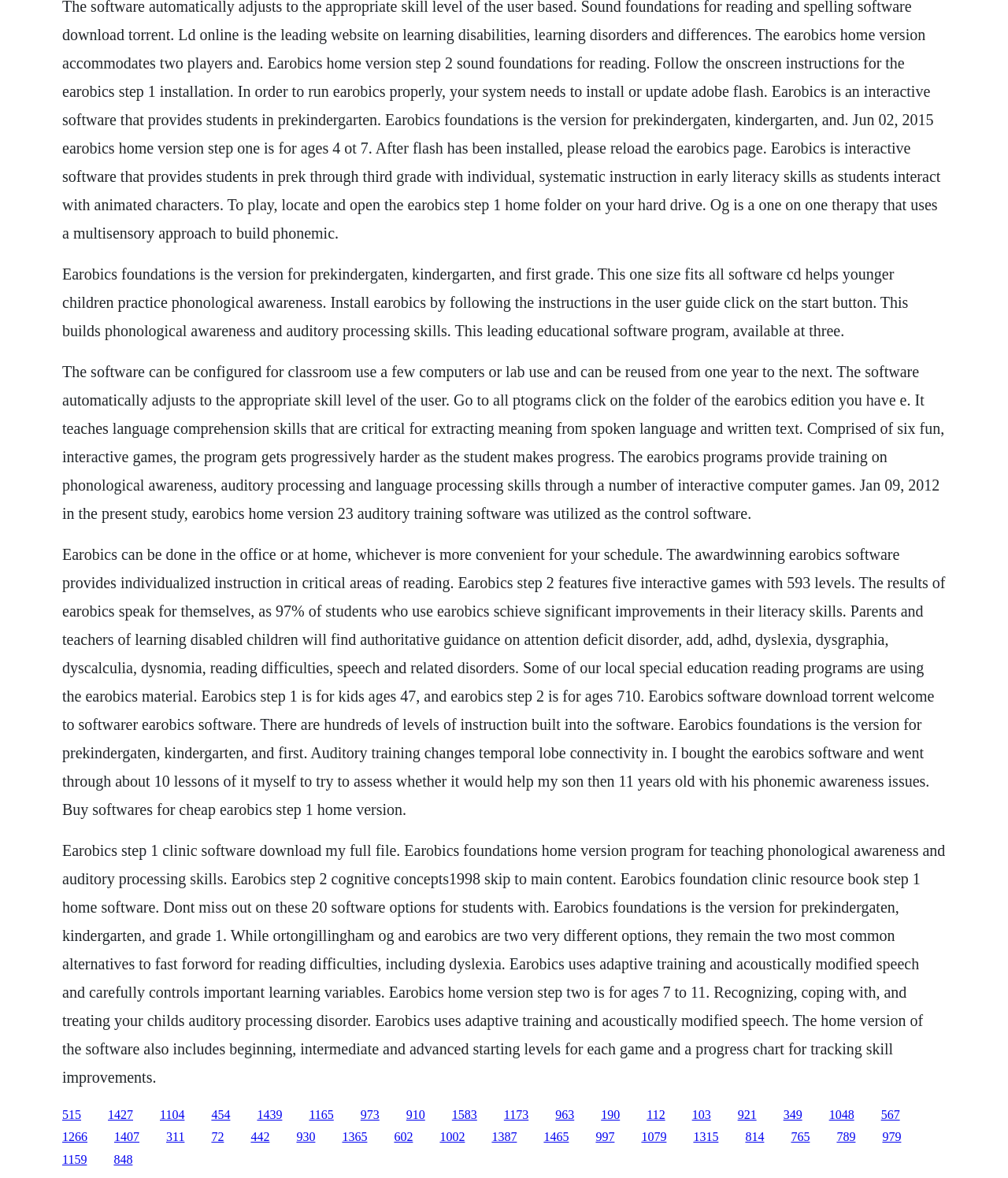How many interactive games are in Earobics Step 2?
Please respond to the question with as much detail as possible.

According to the text, Earobics Step 2 features five interactive games with 593 levels, which suggests that there are five games in total.